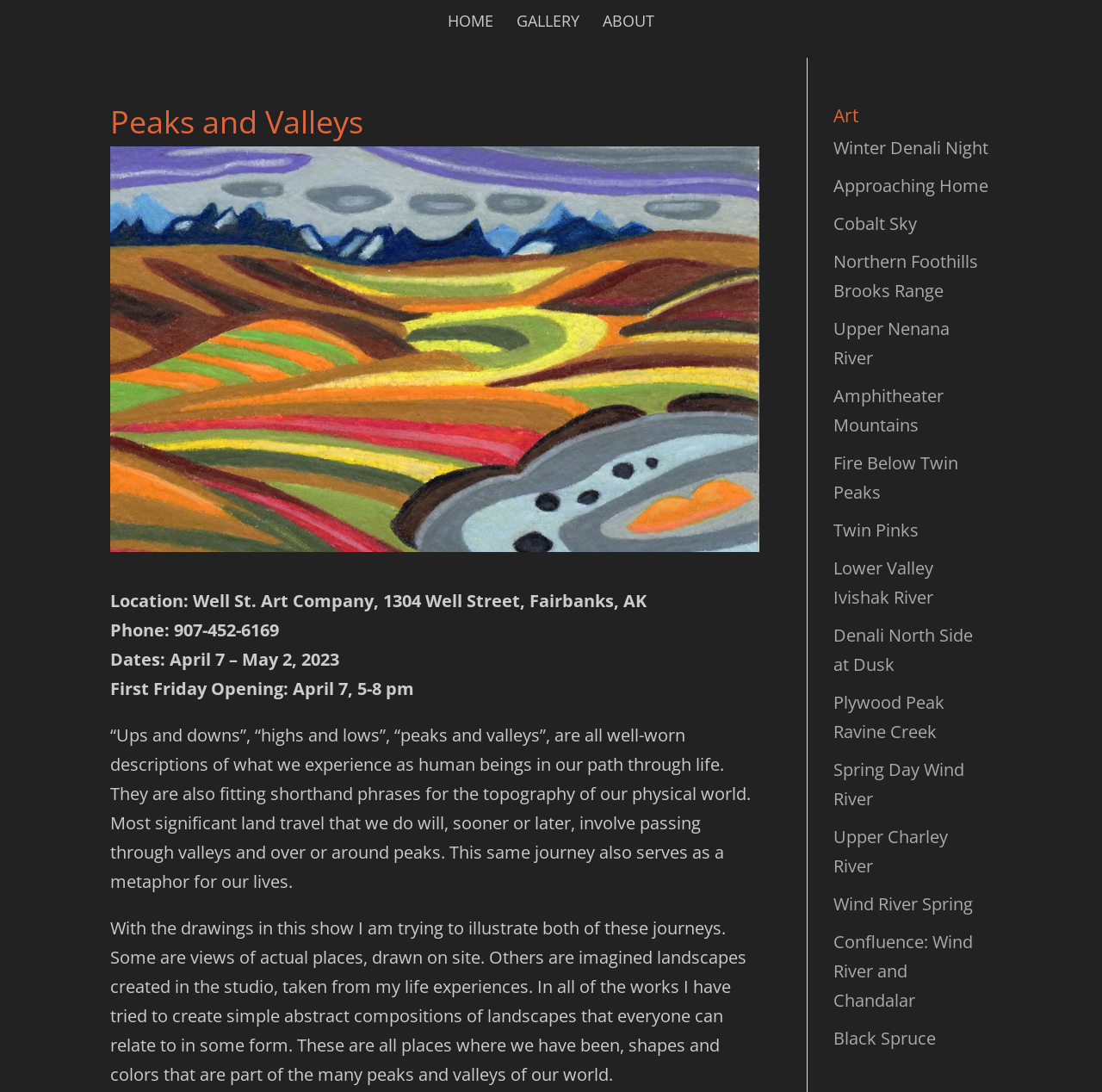Provide a short answer to the following question with just one word or phrase: What is the phone number of the art exhibition?

907-452-6169